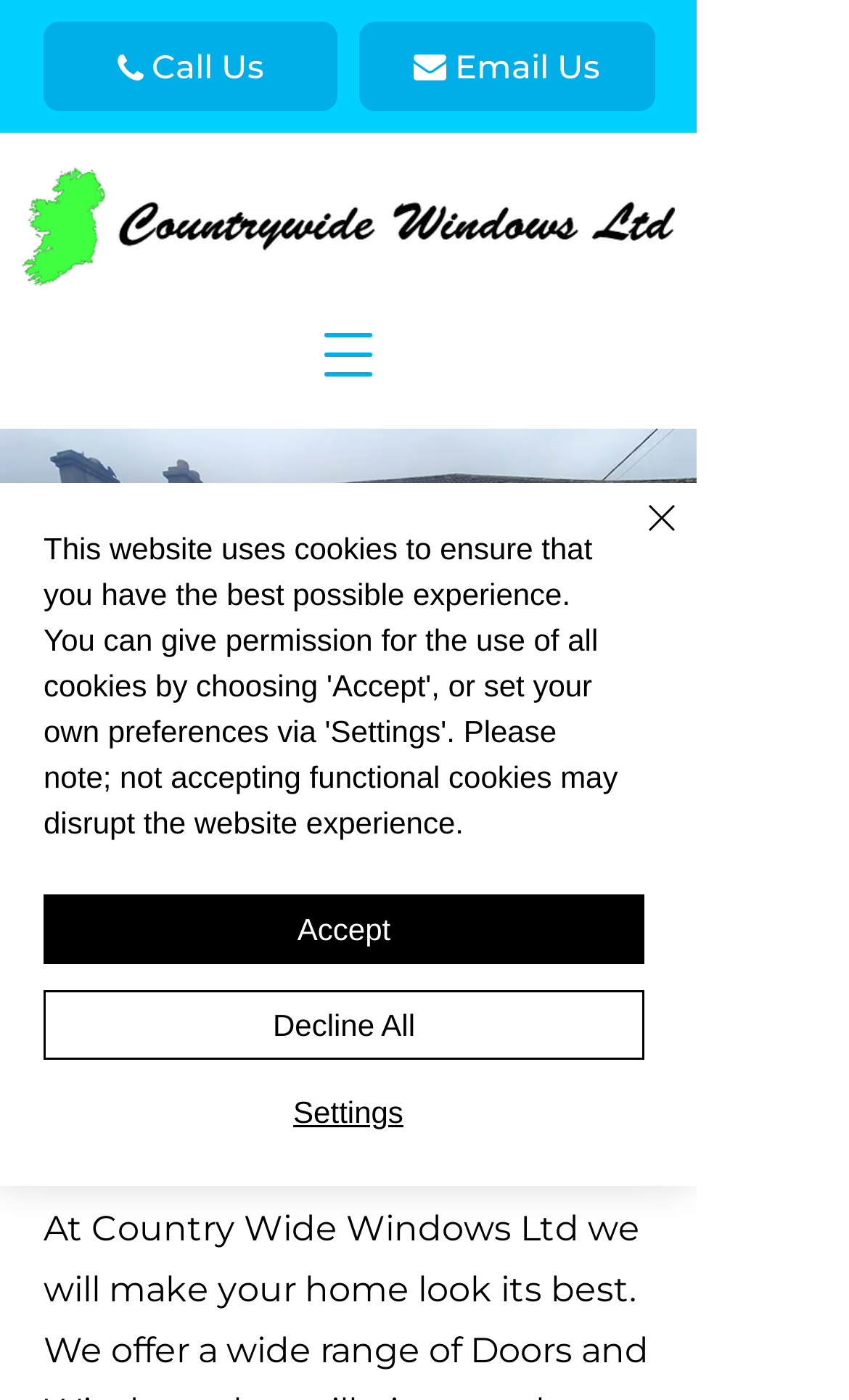Generate the title text from the webpage.

Call us today to hear more info on any of our window and door services.